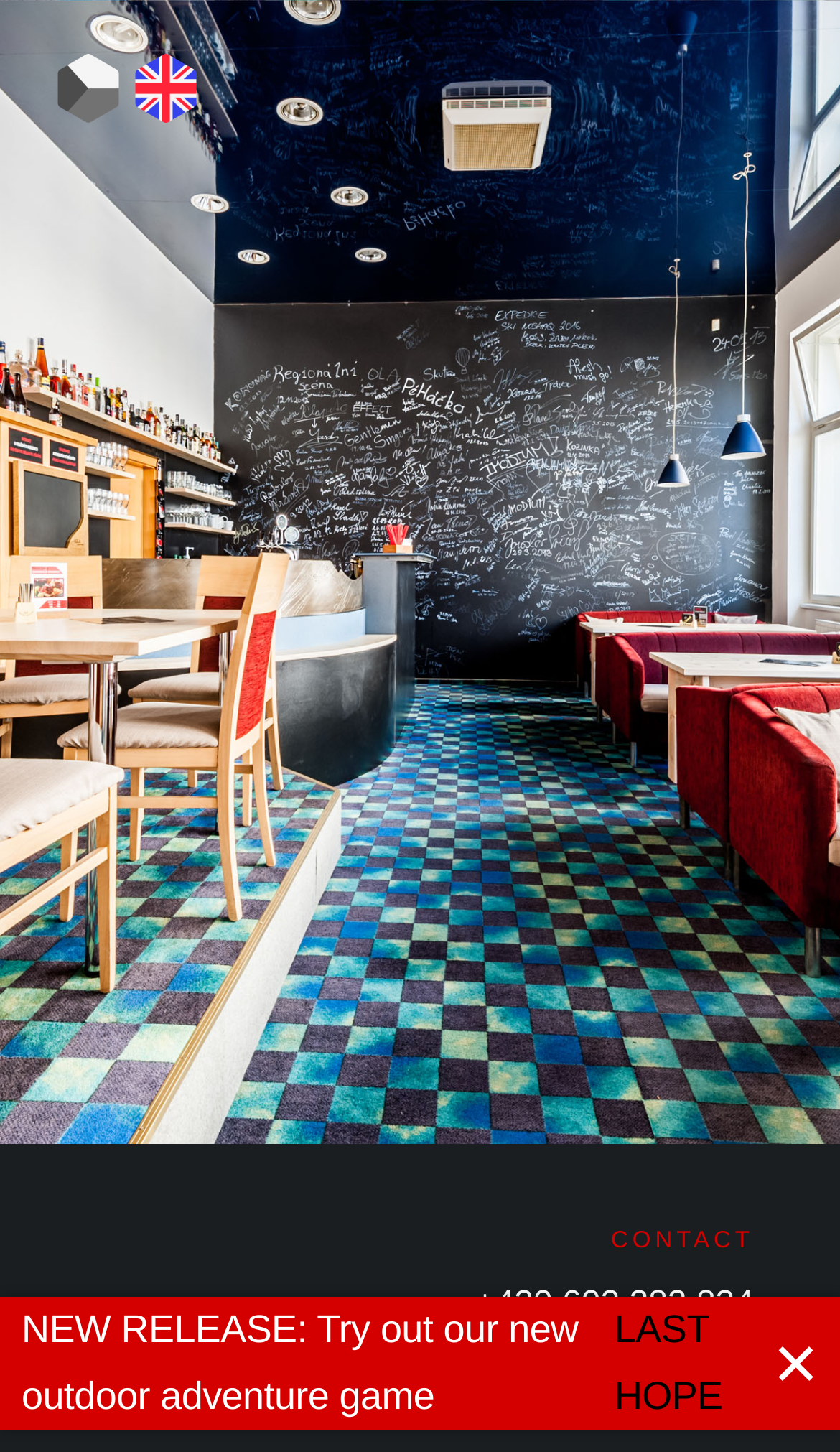How many links are there in the contact information section?
Based on the image, provide your answer in one word or phrase.

2